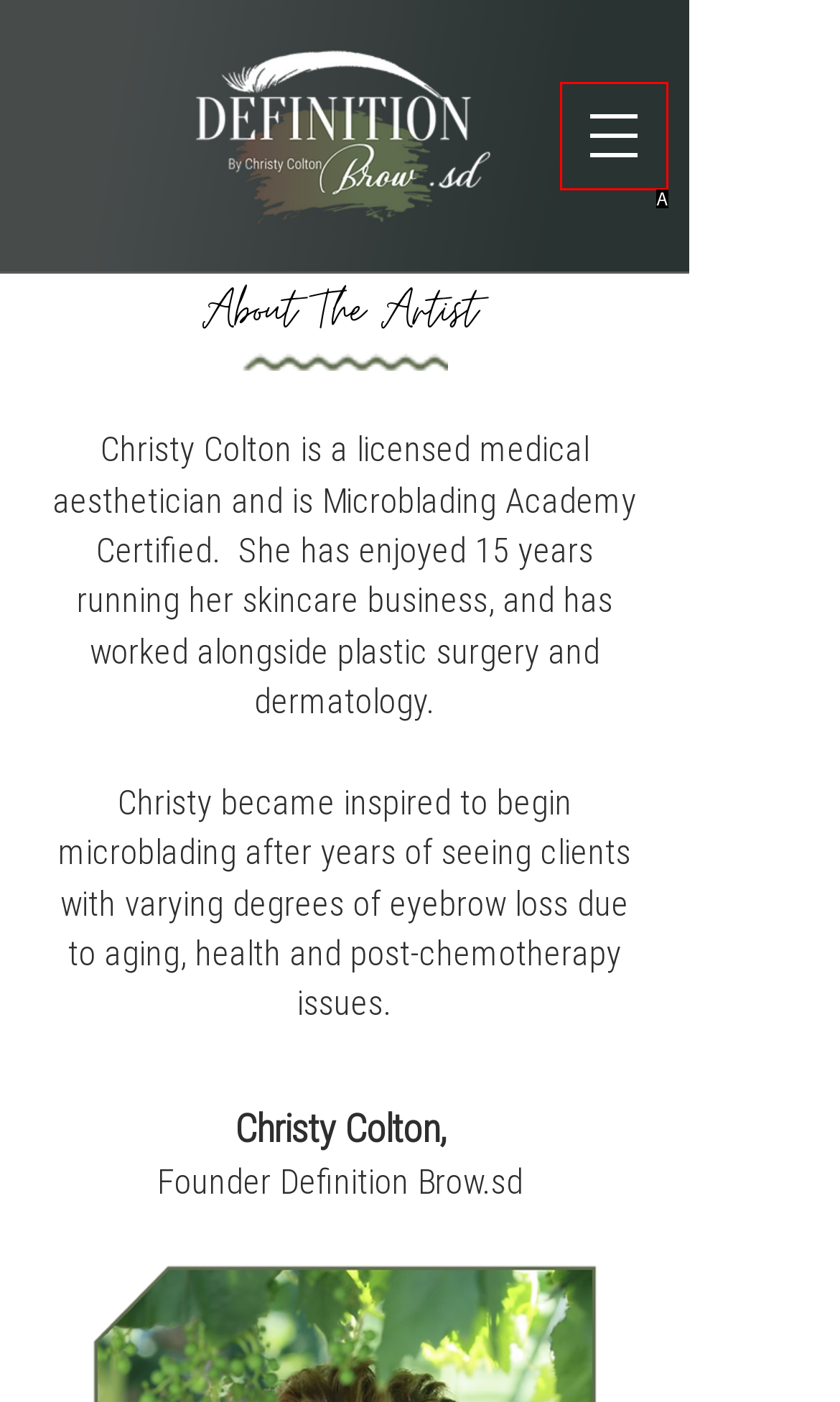Based on the description: aria-label="Open navigation menu", select the HTML element that best fits. Reply with the letter of the correct choice from the options given.

A